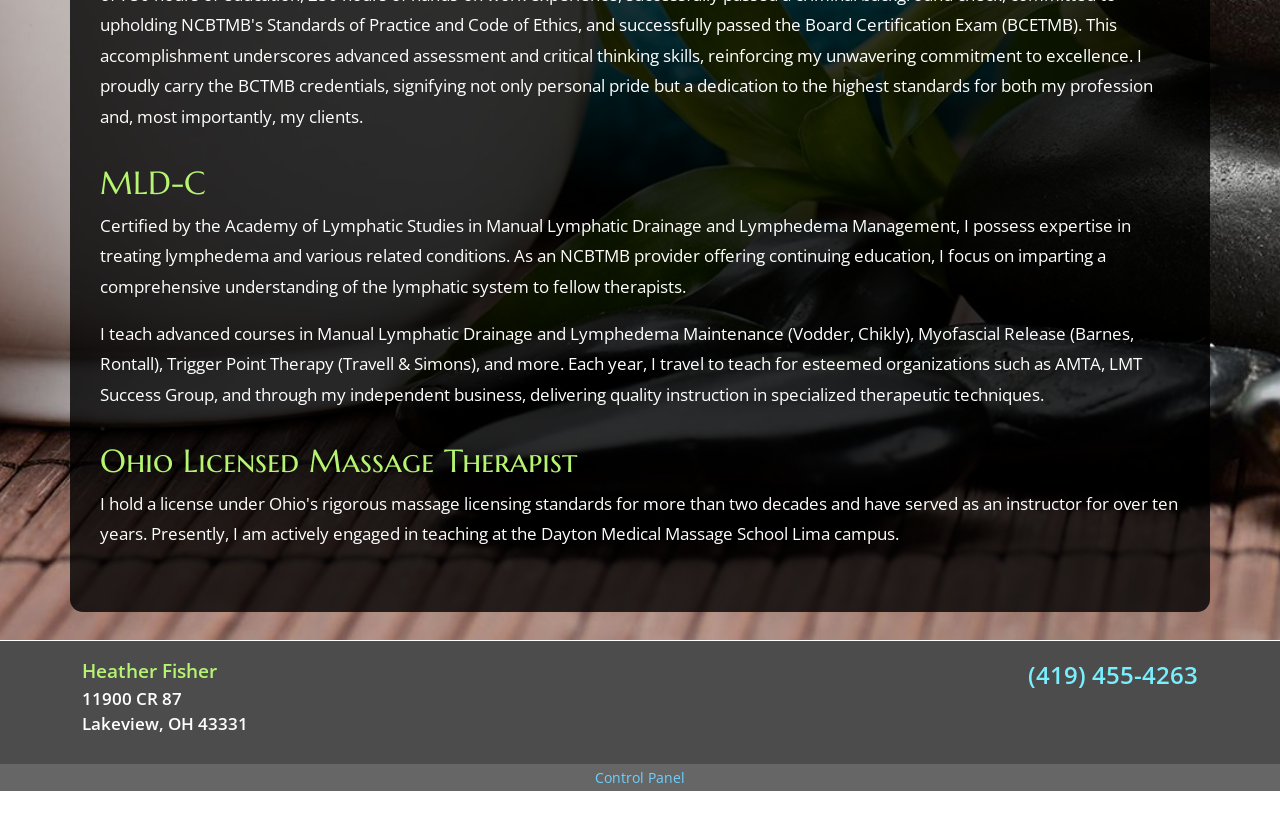Determine the bounding box coordinates of the UI element described below. Use the format (top-left x, top-left y, bottom-right x, bottom-right y) with floating point numbers between 0 and 1: Oli Hilbourne

None